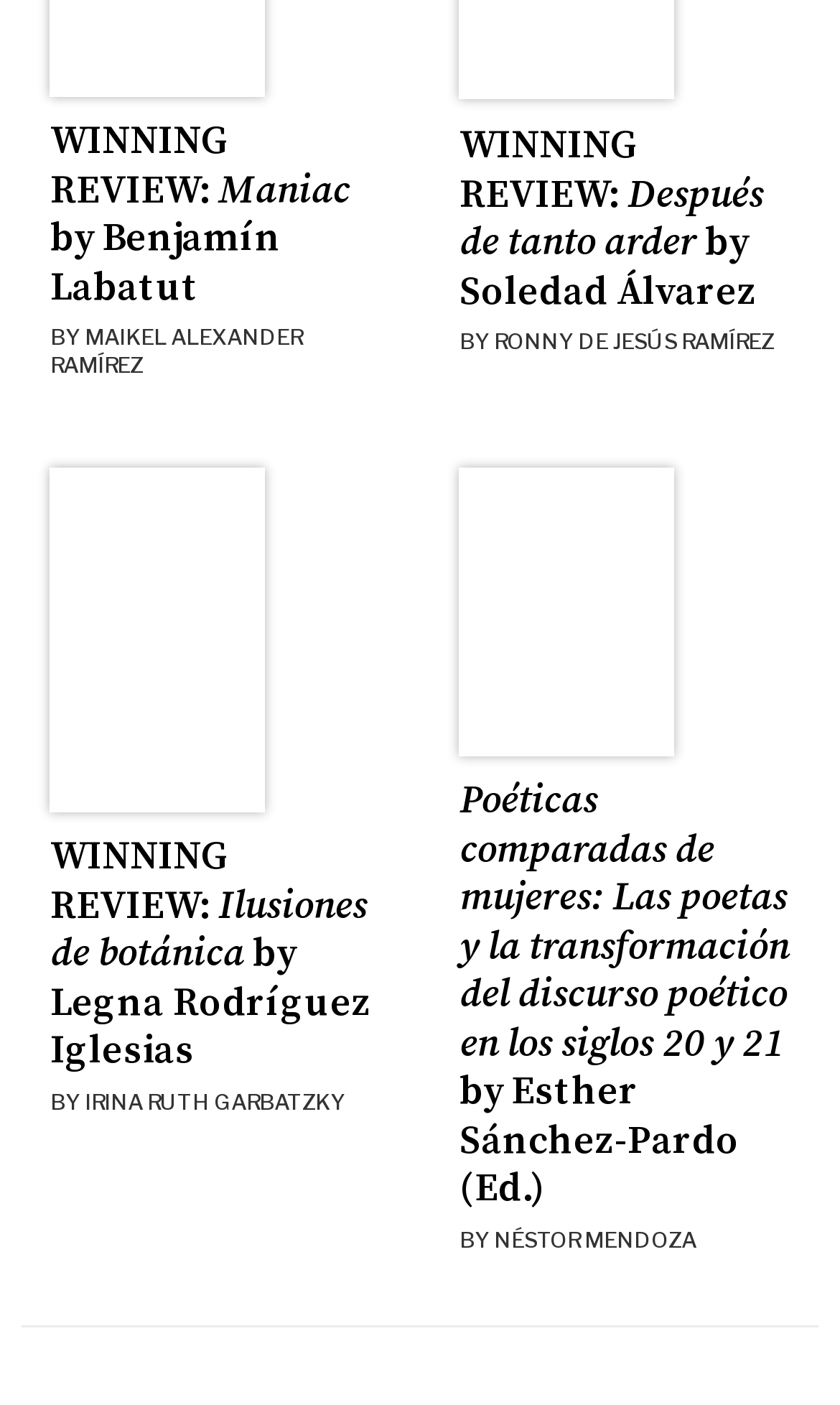Answer the question with a brief word or phrase:
What is the title of the second review?

Después de tanto arder